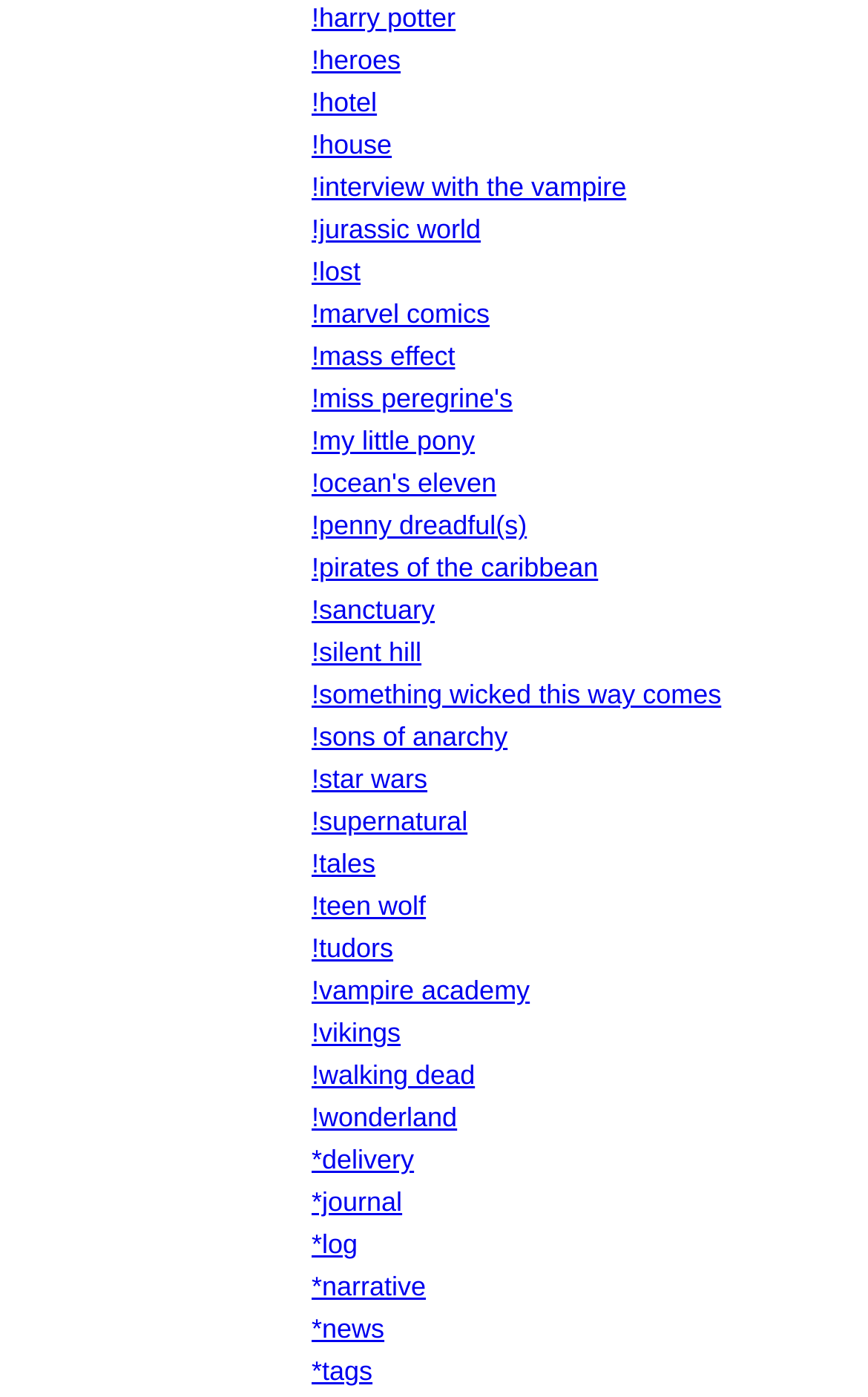Are there any links related to Marvel? Analyze the screenshot and reply with just one word or a short phrase.

Yes